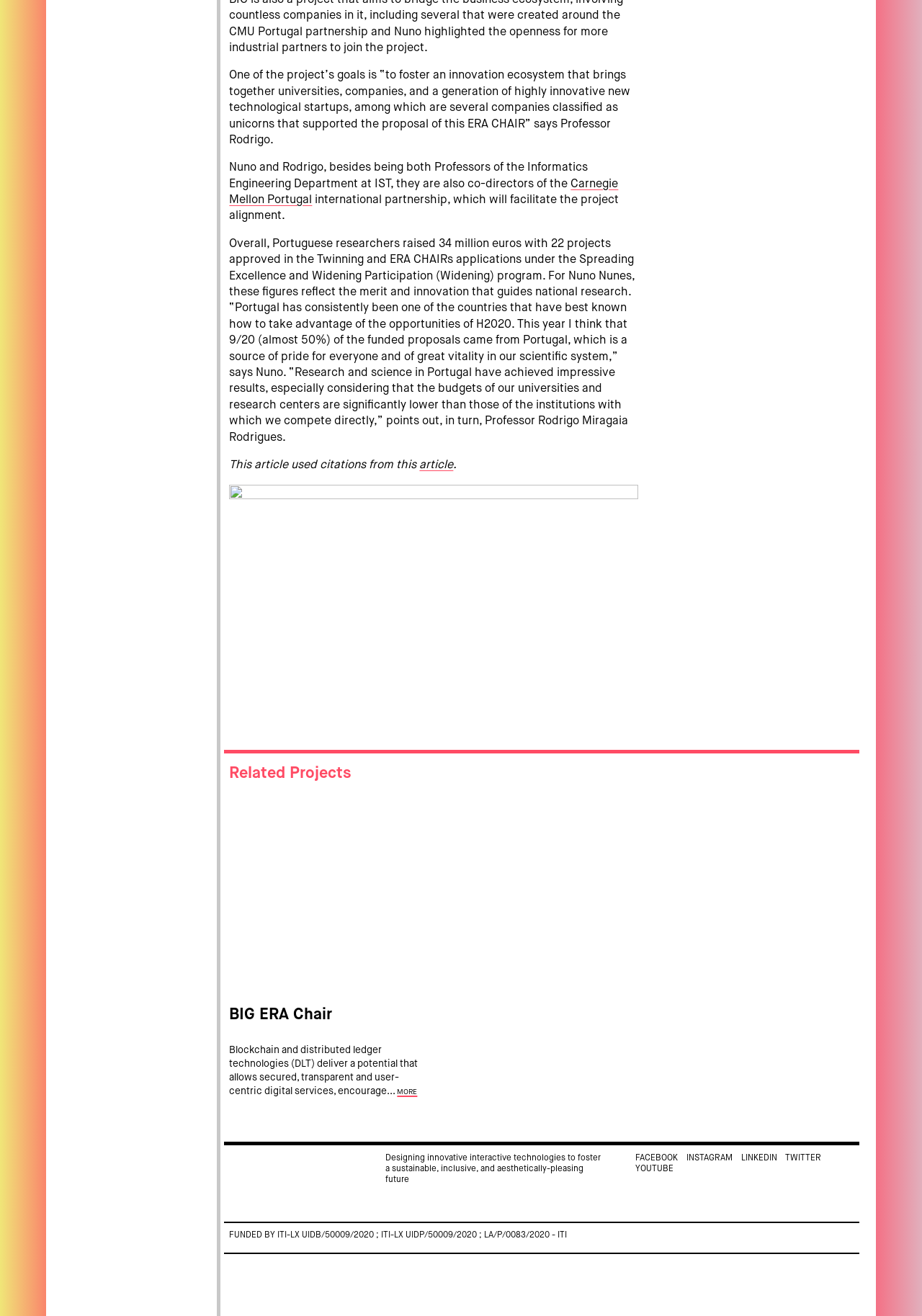Please specify the bounding box coordinates of the clickable section necessary to execute the following command: "Read more about the BIG ERA Chair project".

[0.249, 0.681, 0.458, 0.835]